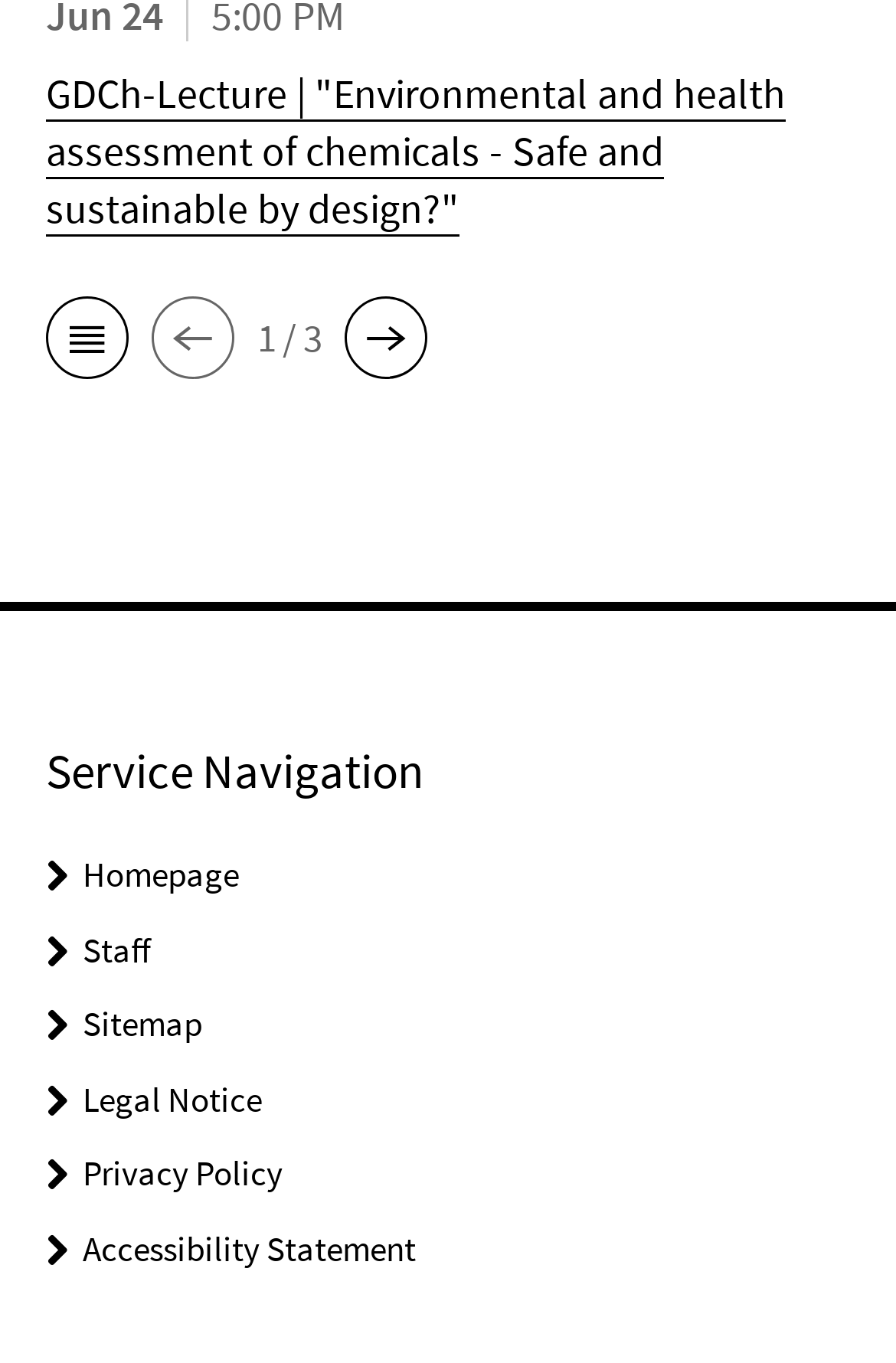Pinpoint the bounding box coordinates of the clickable element needed to complete the instruction: "Scan the QR code". The coordinates should be provided as four float numbers between 0 and 1: [left, top, right, bottom].

None